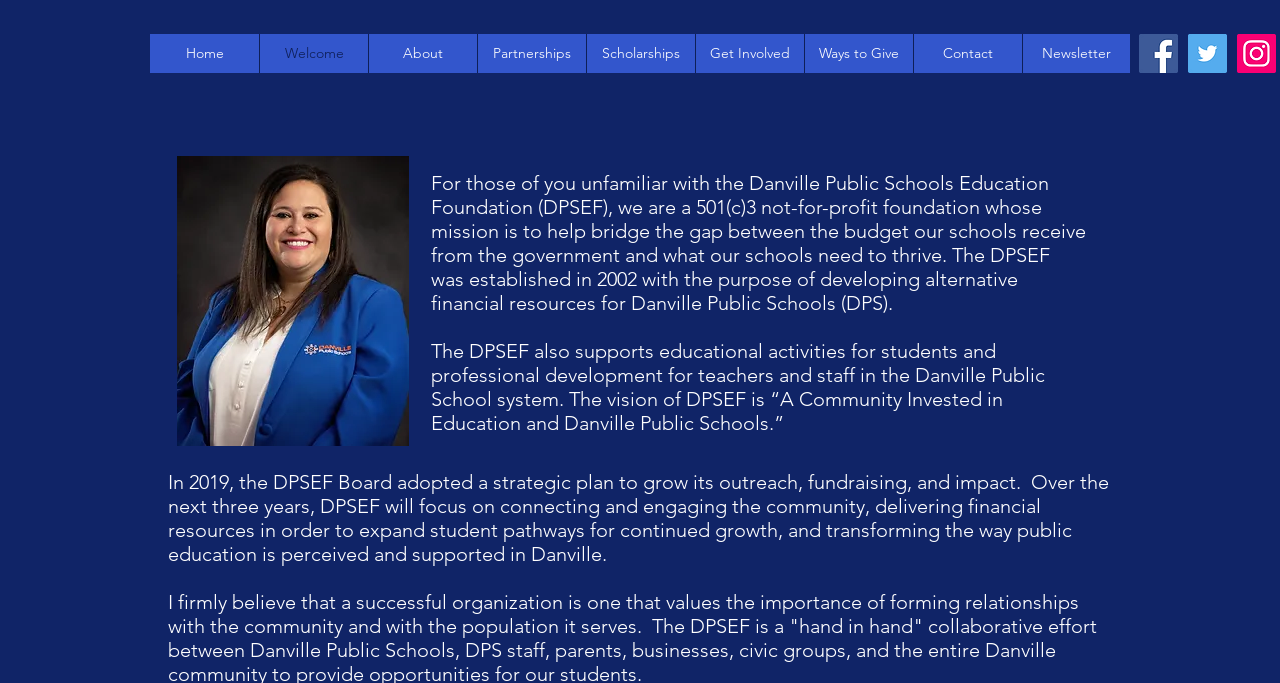Give a one-word or phrase response to the following question: What is the file name of the image?

headshot MN.jpg